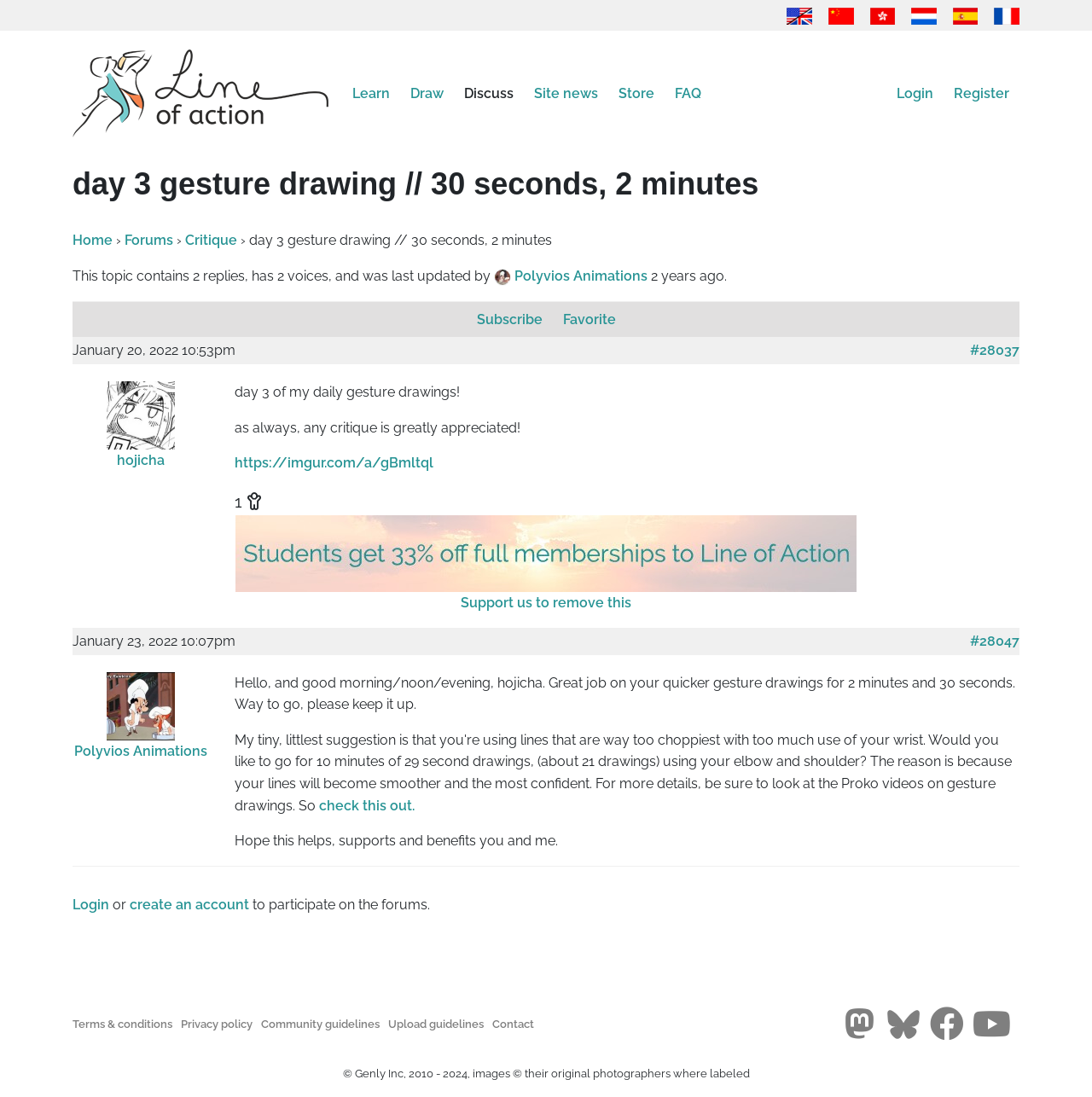Locate the bounding box coordinates of the clickable region to complete the following instruction: "Switch to English."

[0.721, 0.006, 0.744, 0.021]